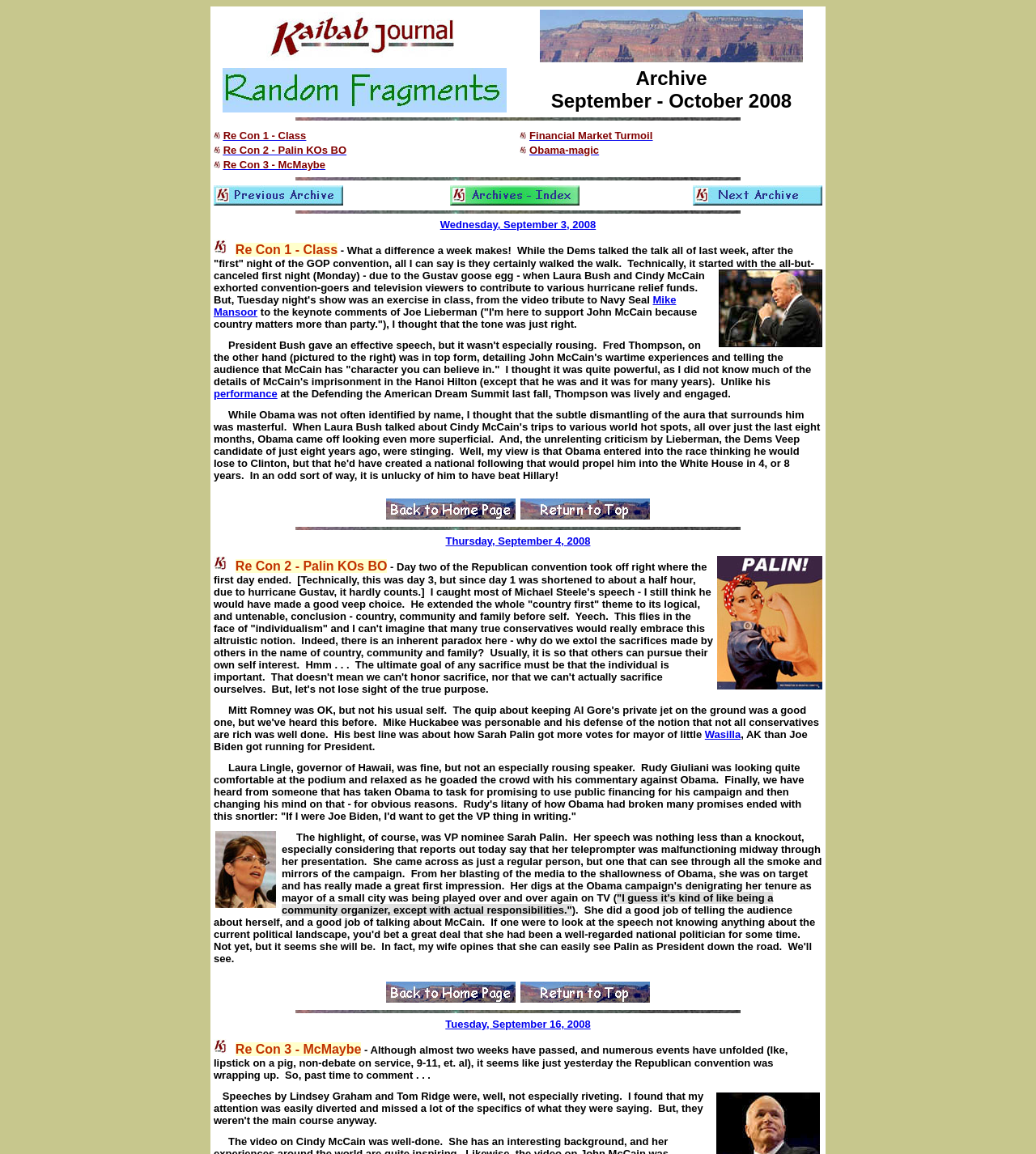What is the name of the governor mentioned in the post on September 4, 2008?
Examine the image closely and answer the question with as much detail as possible.

The name of the governor mentioned in the post on September 4, 2008 can be found in the text of the post, which mentions 'Laura Lingle, governor of Hawaii'.